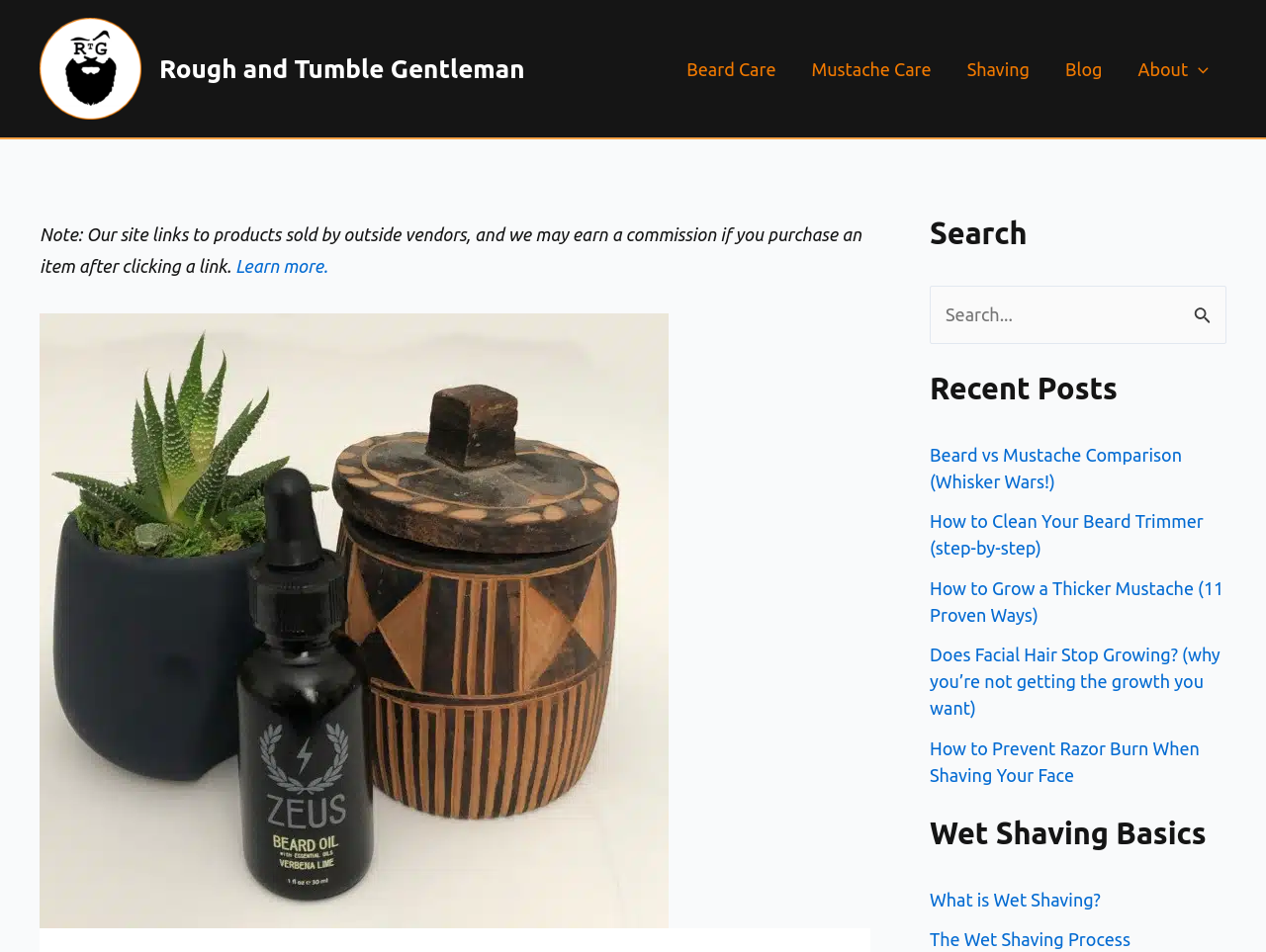Given the webpage screenshot, identify the bounding box of the UI element that matches this description: "Mustache Care".

[0.627, 0.031, 0.75, 0.114]